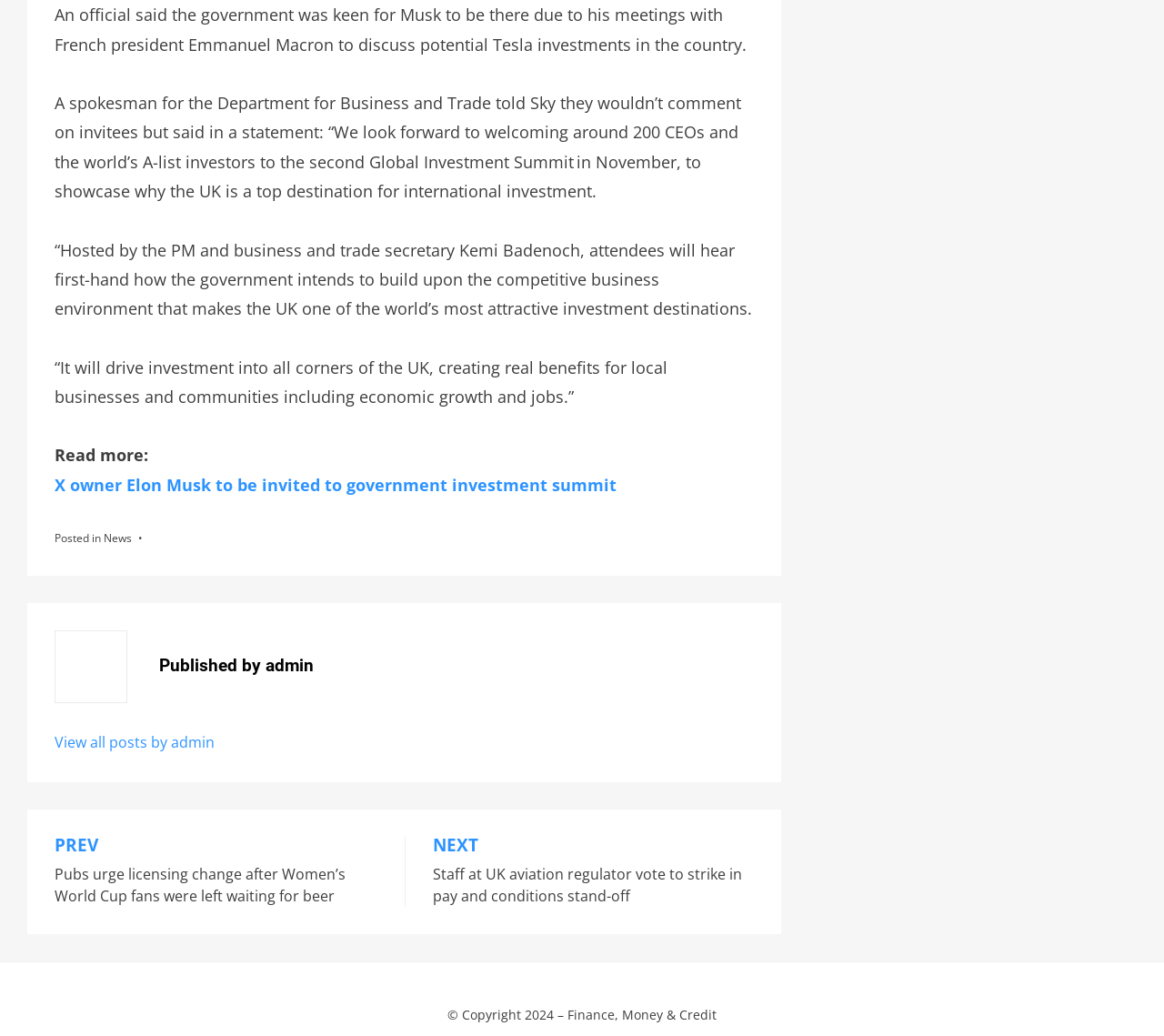Answer this question in one word or a short phrase: What is the purpose of the Global Investment Summit?

To showcase UK as investment destination